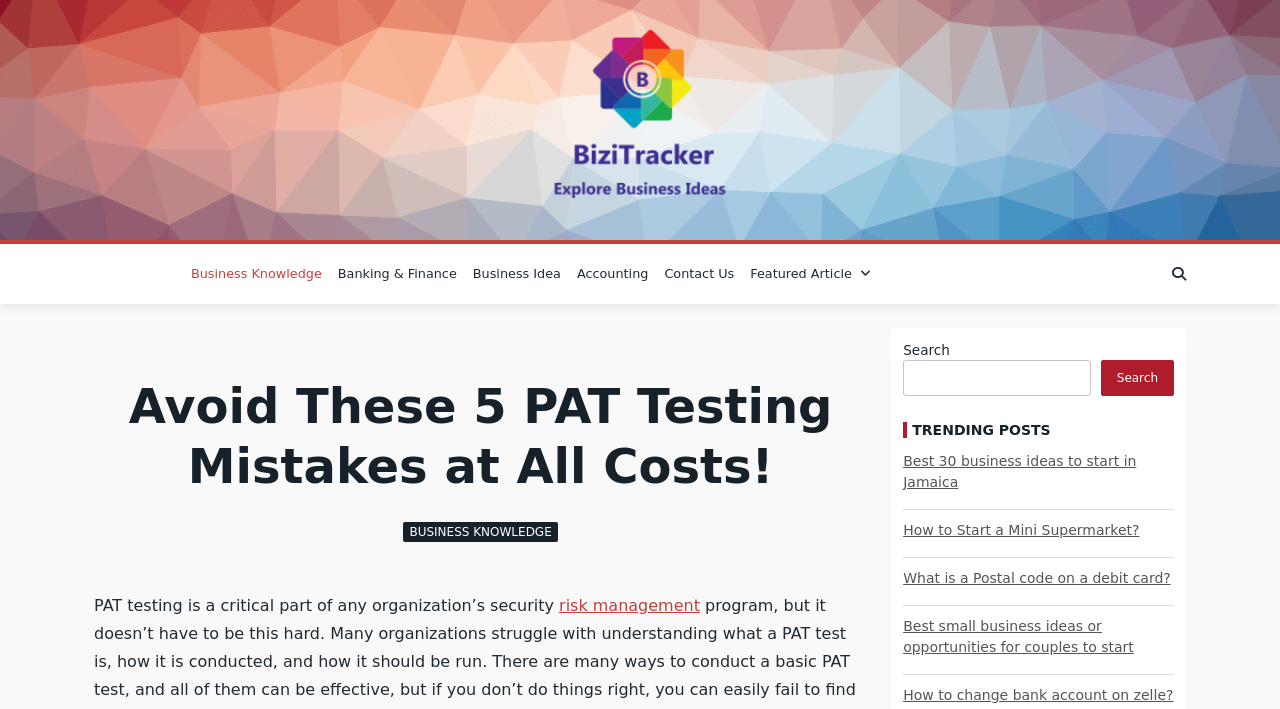Determine the bounding box coordinates of the clickable region to carry out the instruction: "Contact us".

[0.513, 0.365, 0.58, 0.408]